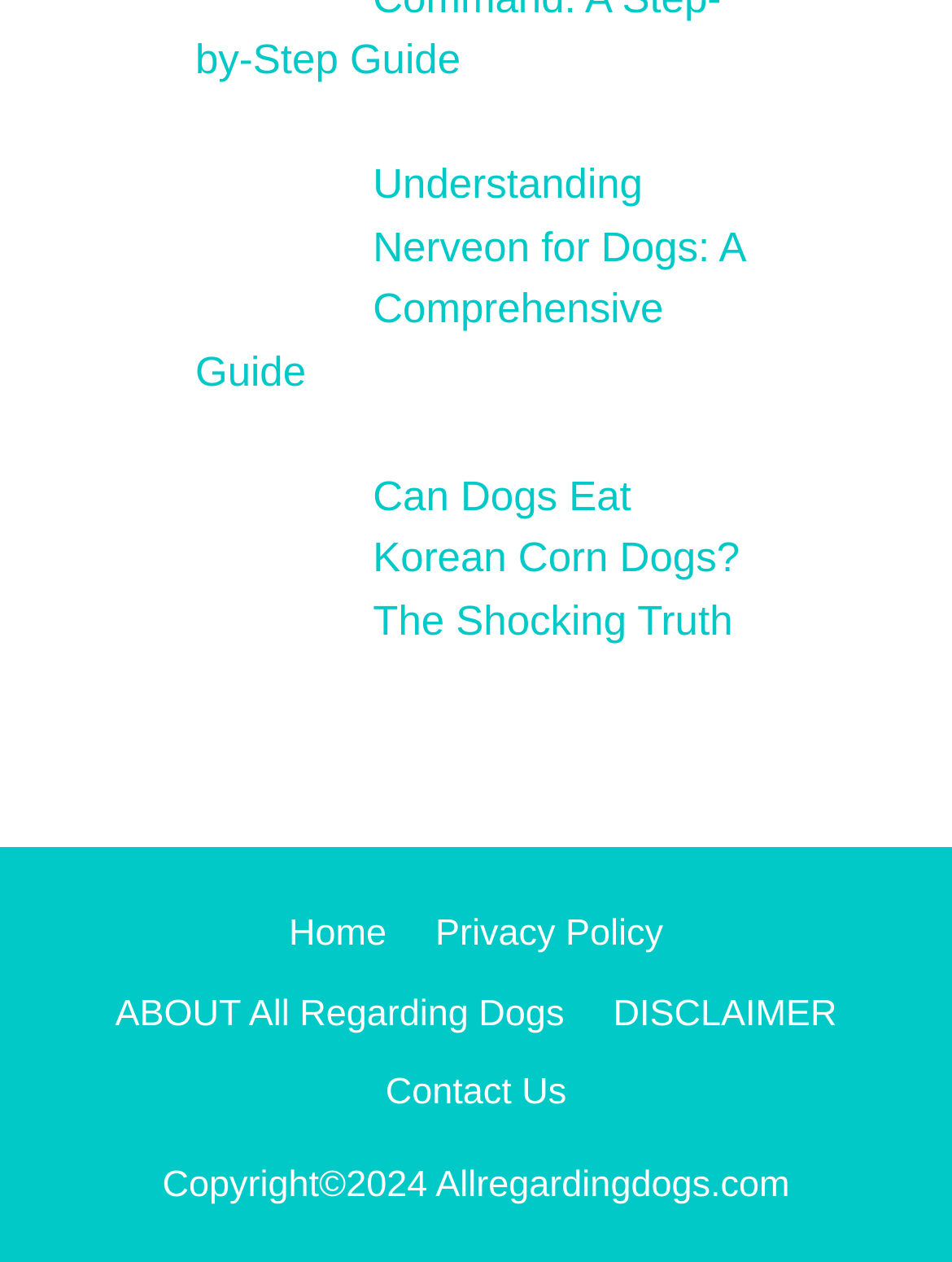Identify the coordinates of the bounding box for the element described below: "DISCLAIMER". Return the coordinates as four float numbers between 0 and 1: [left, top, right, bottom].

[0.644, 0.787, 0.879, 0.82]